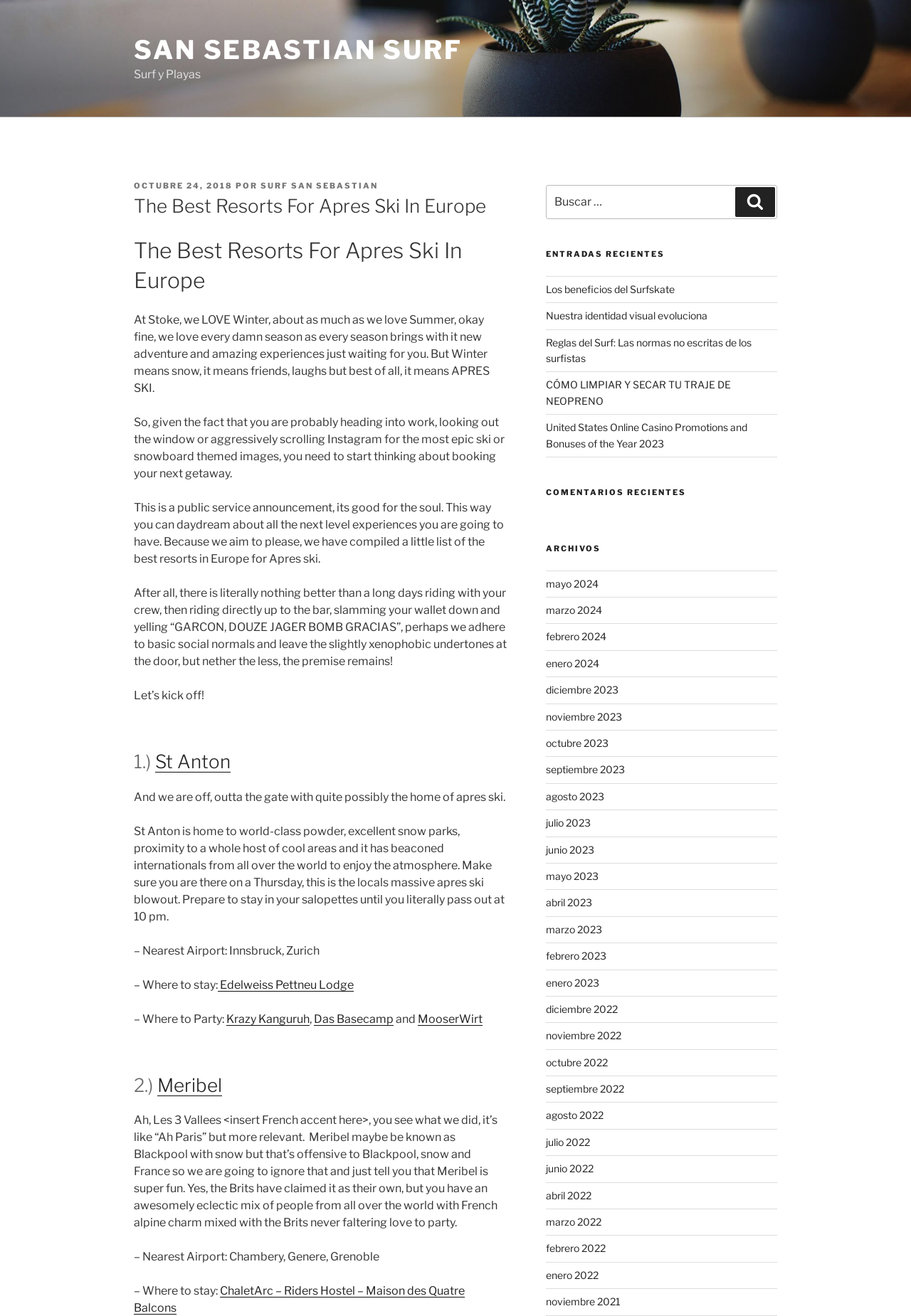Please specify the bounding box coordinates of the region to click in order to perform the following instruction: "Check out the Krazy Kanguruh party spot".

[0.248, 0.769, 0.34, 0.779]